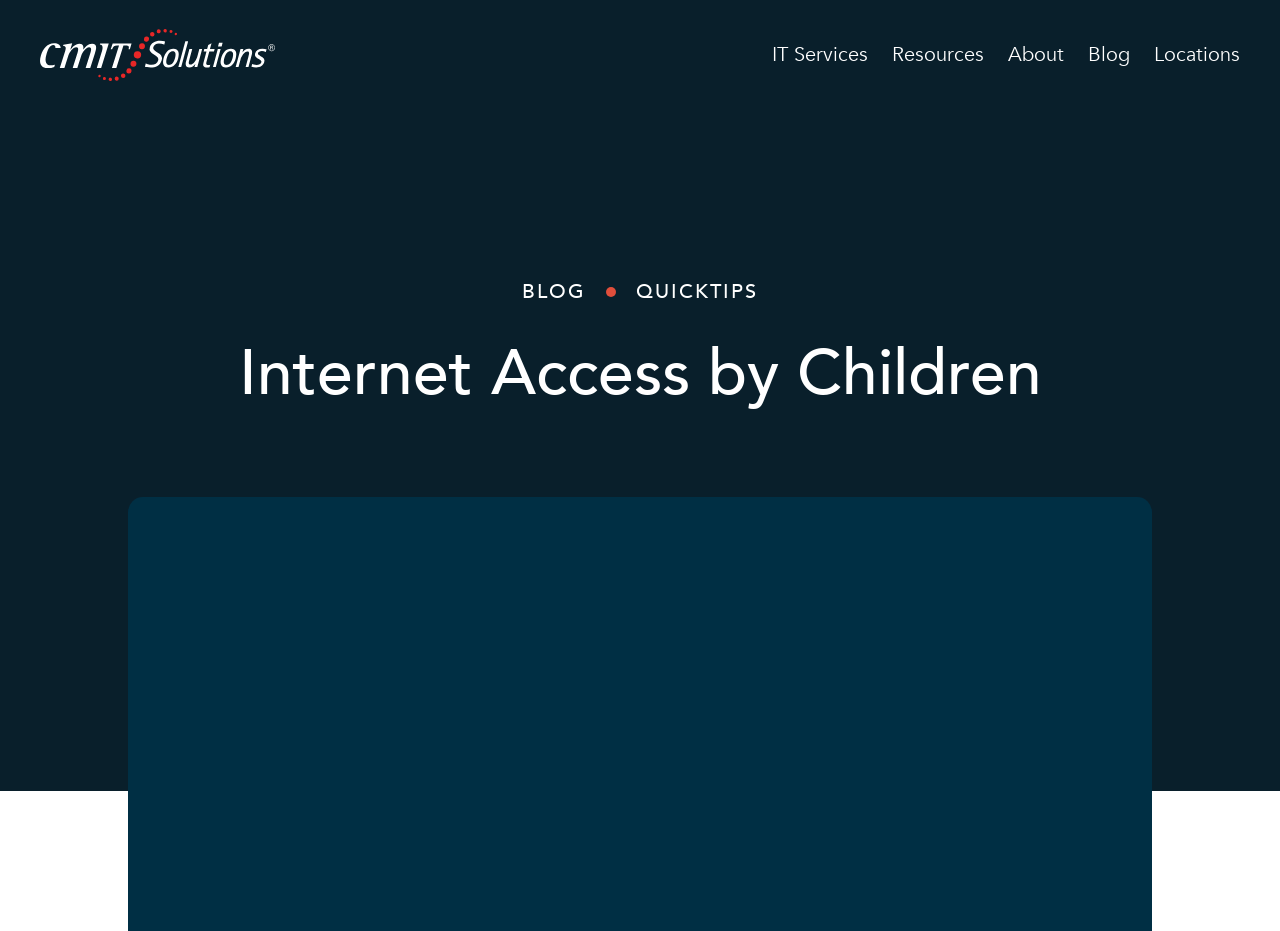Determine the coordinates of the bounding box for the clickable area needed to execute this instruction: "check the quick tips".

[0.497, 0.298, 0.592, 0.33]